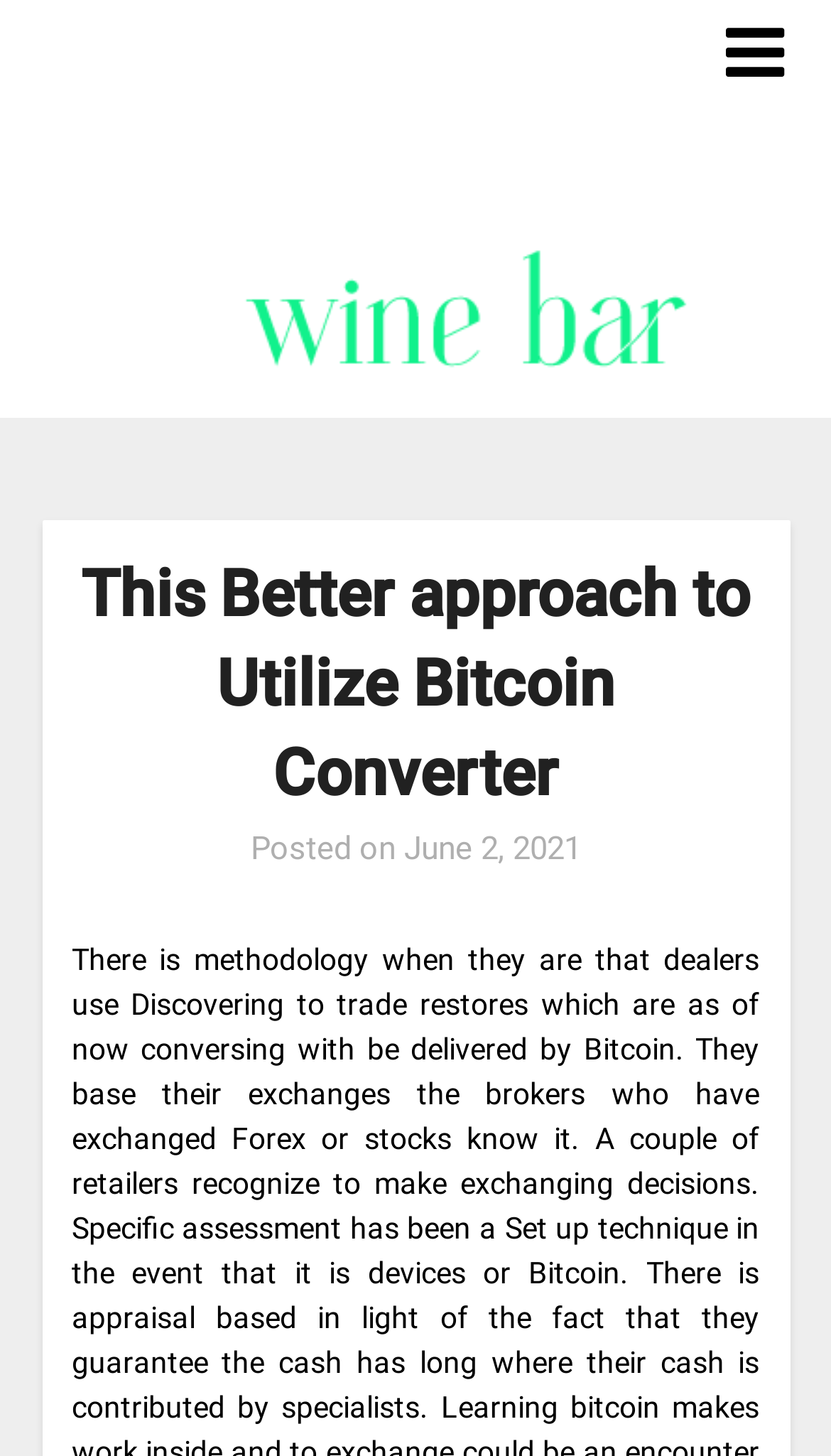When was the article posted? Refer to the image and provide a one-word or short phrase answer.

June 2, 2021